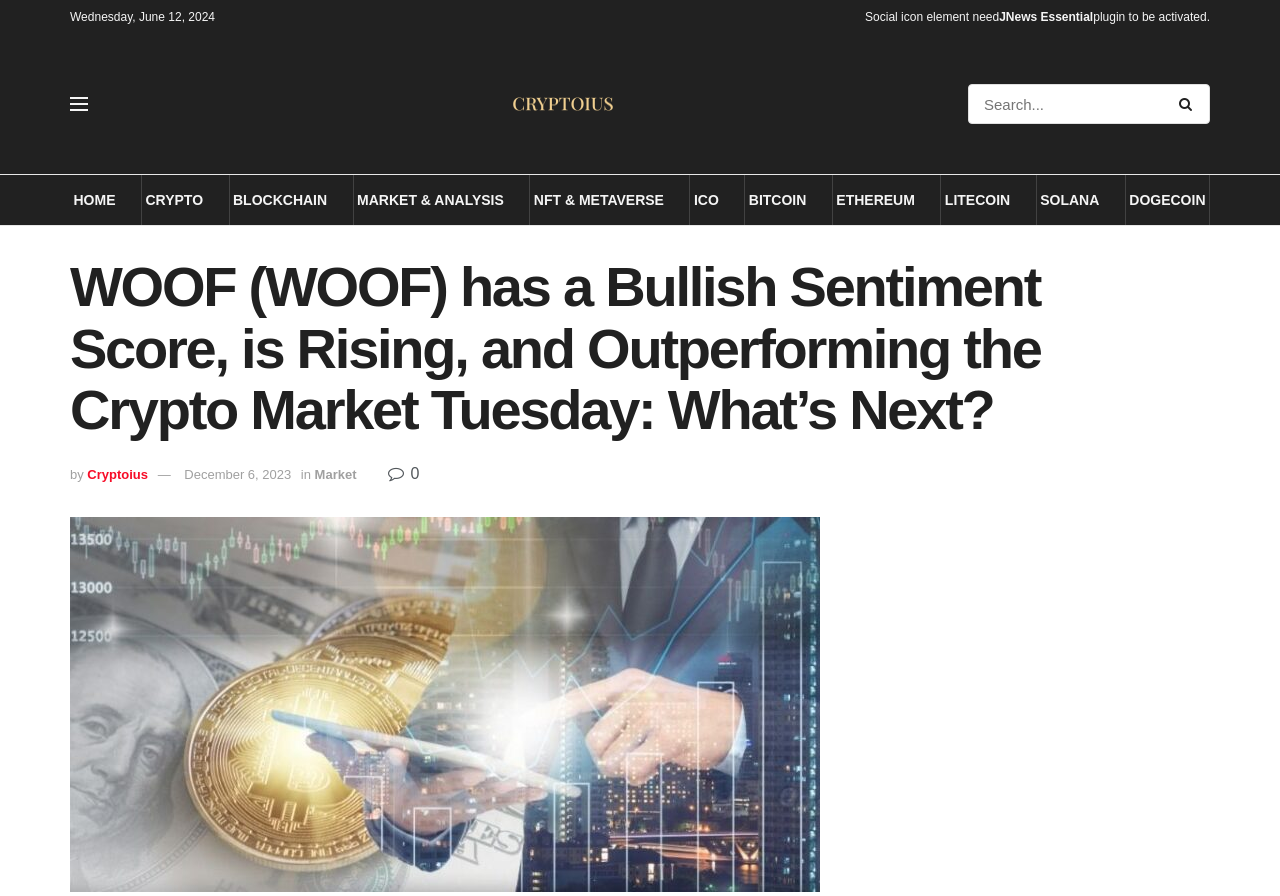Identify the bounding box coordinates necessary to click and complete the given instruction: "Search for cryptocurrency news".

[0.756, 0.094, 0.945, 0.138]